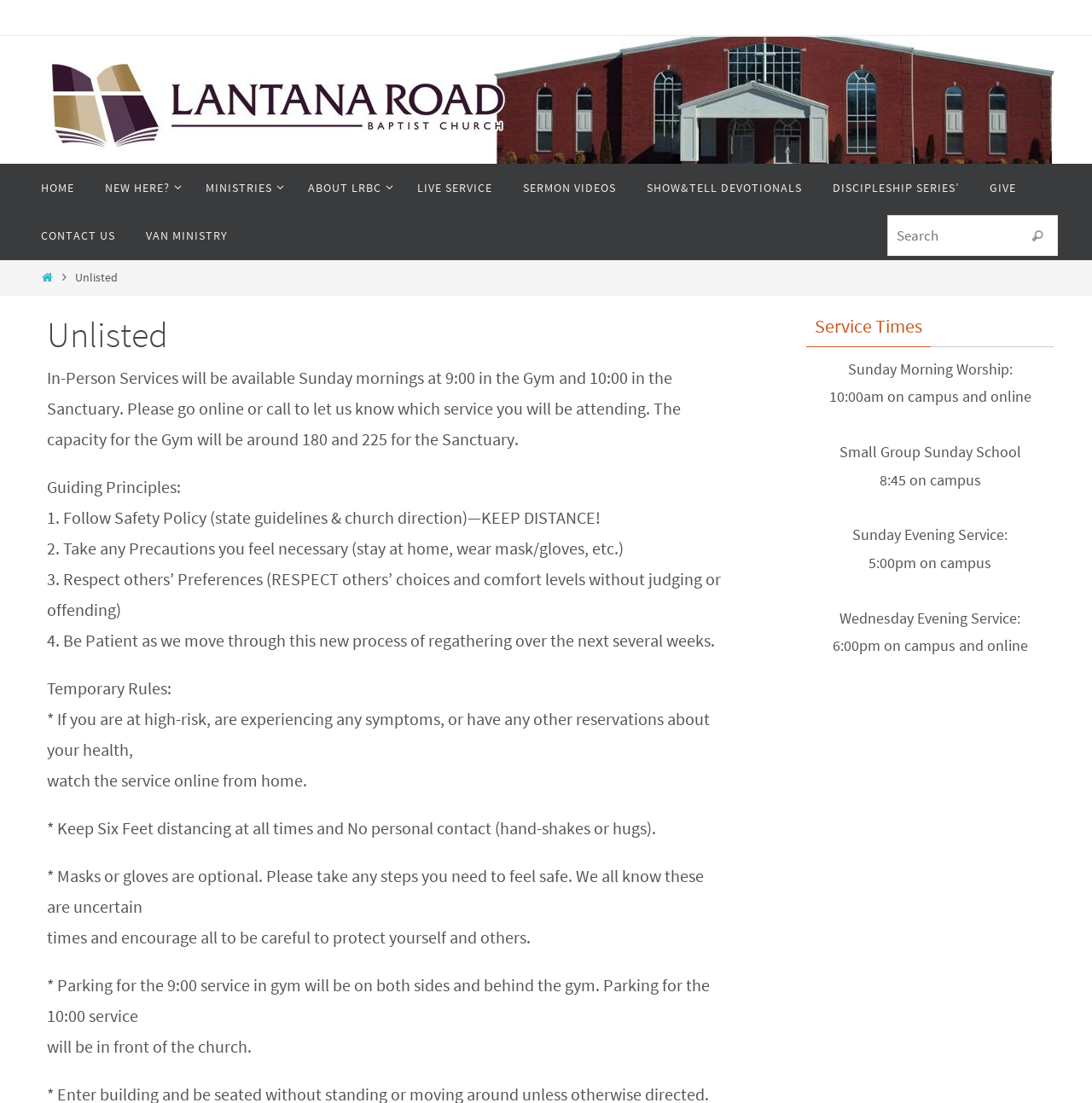What is the recommended distance for social distancing?
Provide a detailed answer to the question, using the image to inform your response.

The page mentions that one of the temporary rules is to 'Keep Six Feet distancing at all times and No personal contact (hand-shakes or hugs)'.